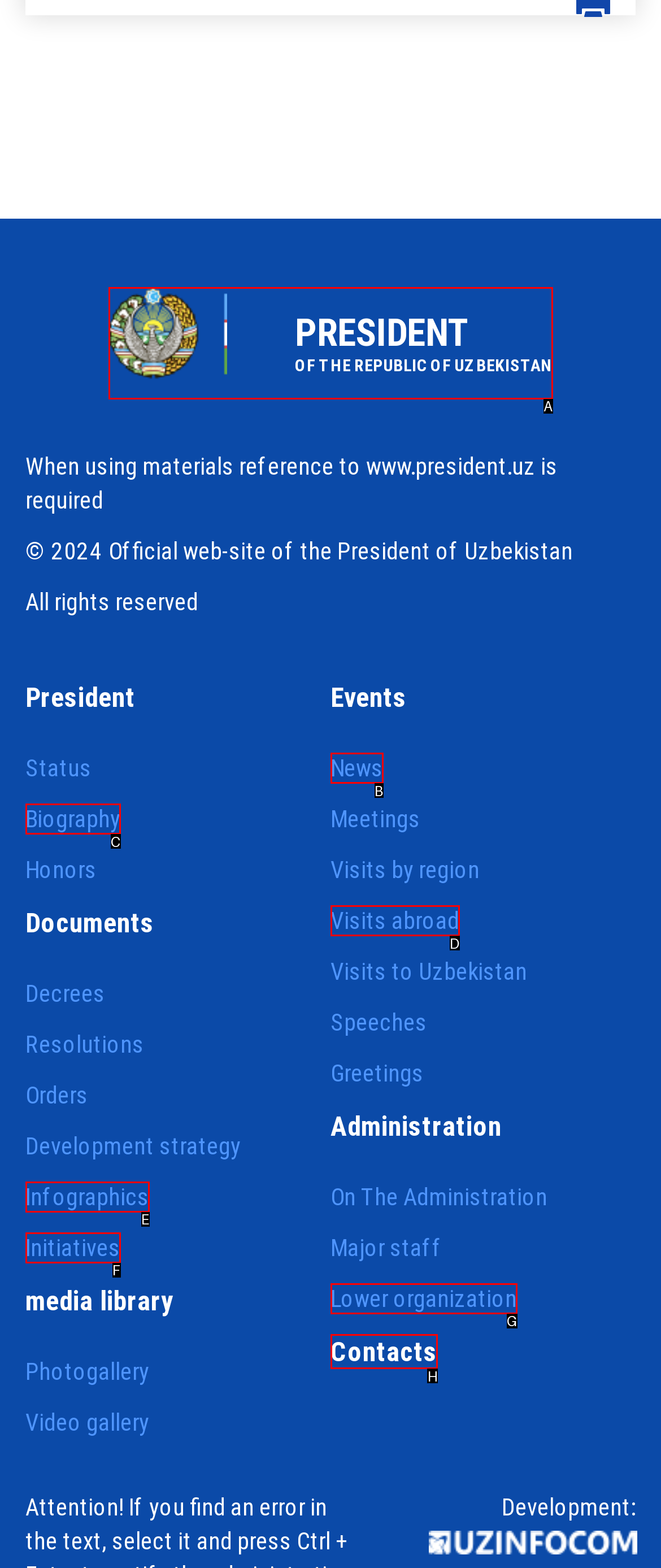Point out which UI element to click to complete this task: Contact the President's office
Answer with the letter corresponding to the right option from the available choices.

H